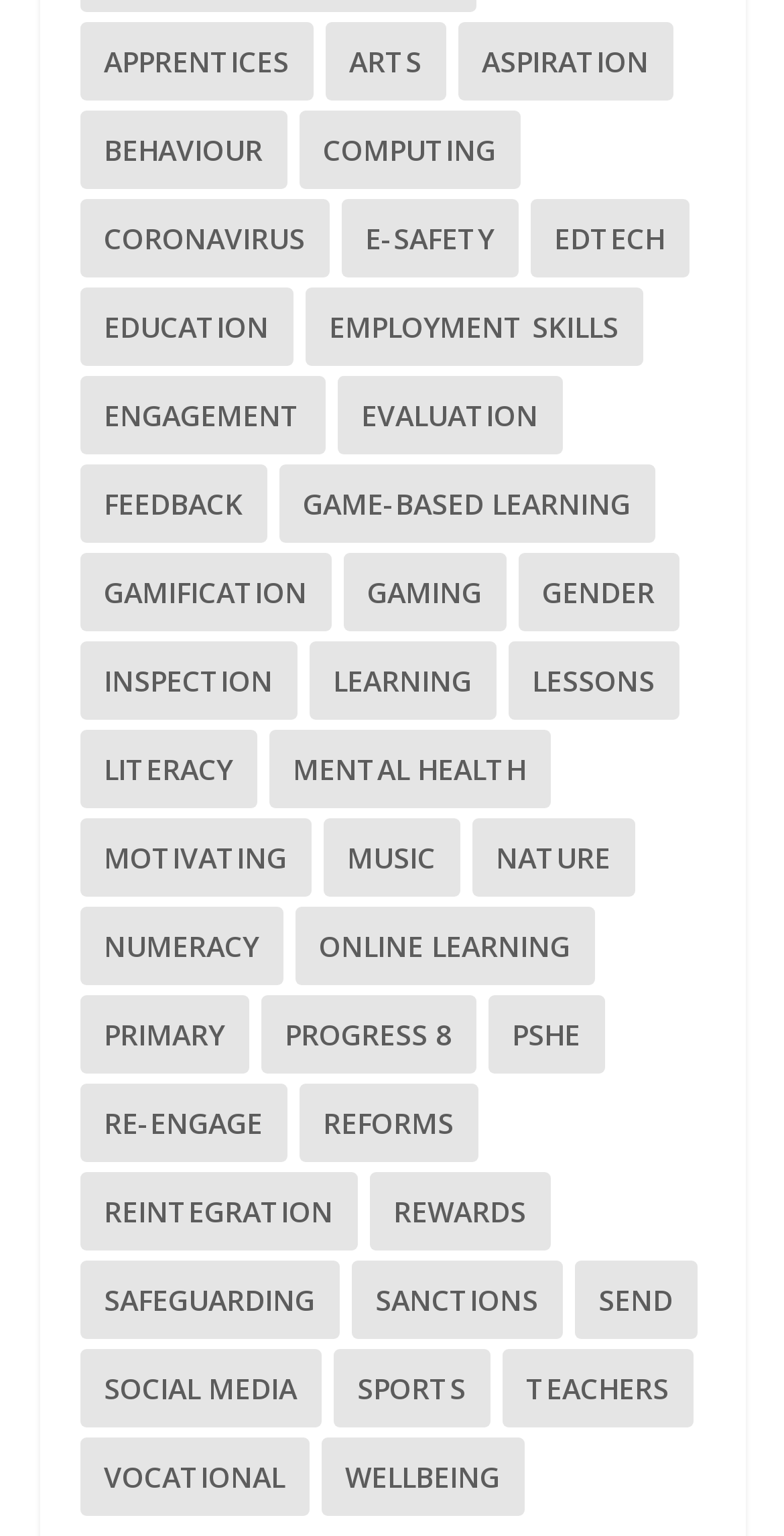Please provide a one-word or short phrase answer to the question:
What is the second category from the top?

Arts